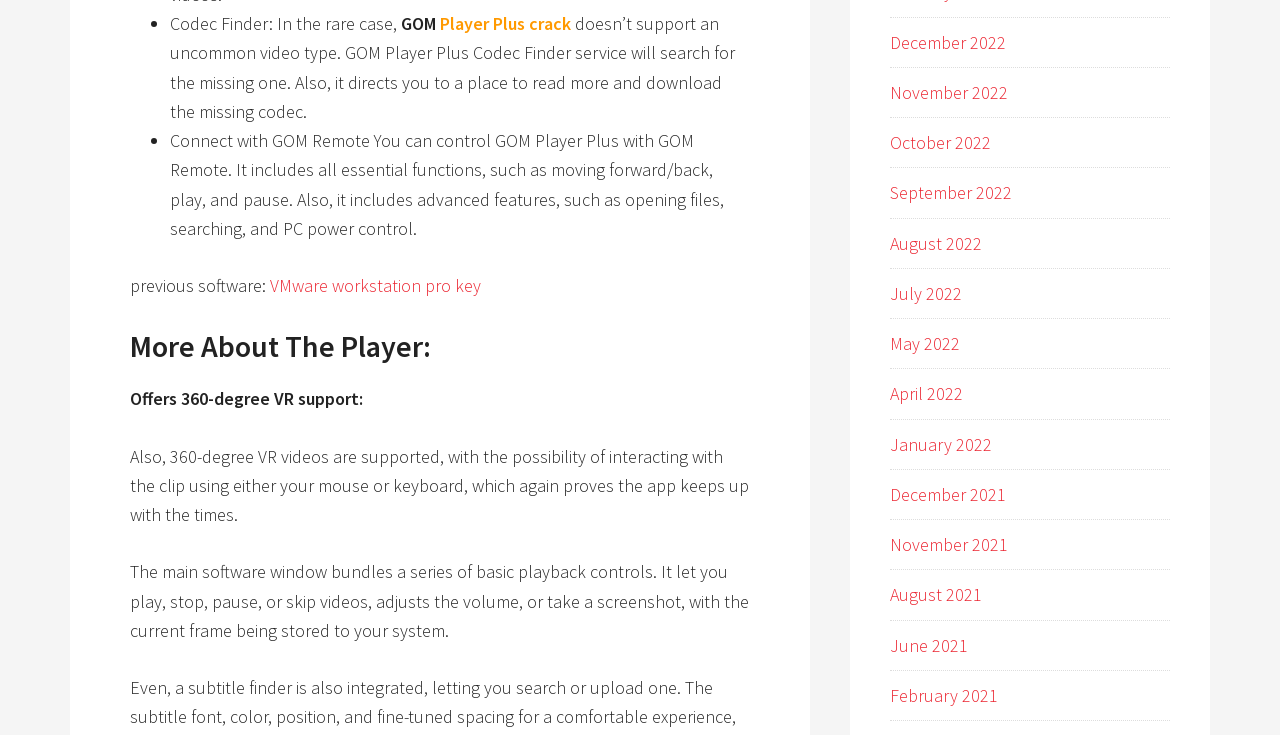What can be done with the main software window?
Give a one-word or short phrase answer based on the image.

Play, stop, pause, or skip videos